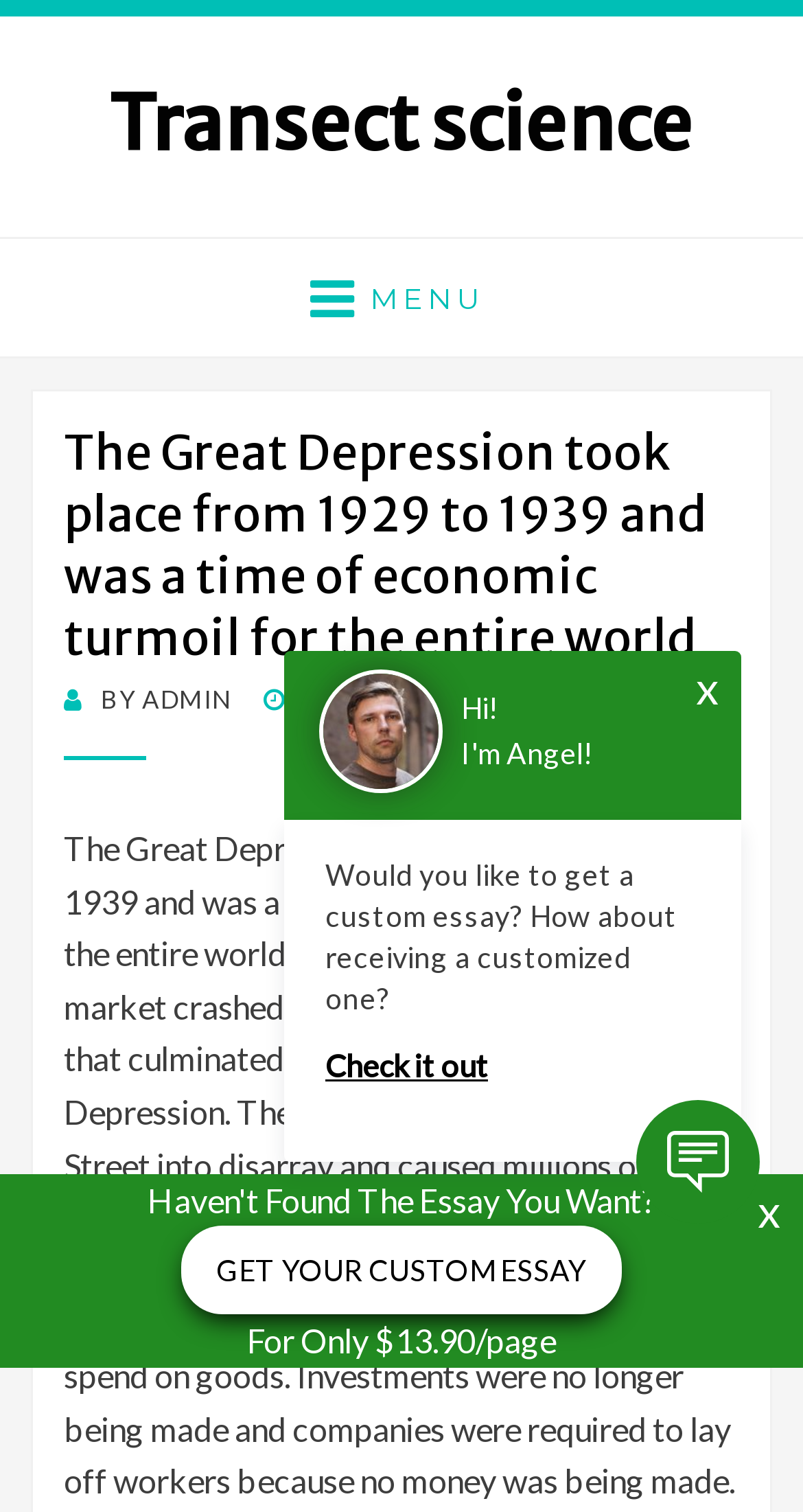Illustrate the webpage with a detailed description.

The webpage is about the Great Depression, a period of economic turmoil that took place from 1929 to 1939. At the top left, there is a link to "Transect science". Next to it, on the top right, is a menu link with the icon "MENU". Below the menu link, there is a header section that spans almost the entire width of the page, containing the title "The Great Depression took place from 1929 to 1939 and was a time of economic turmoil for the entire world". 

Inside the header section, there are several elements. On the left, there is a "BY" label, followed by a link to "ADMIN". To the right of the "BY" label, there is a "POSTED ON" label, followed by a link to the date "FEBRUARY 17, 2019", which also contains a time element. 

In the middle of the page, there is a call-to-action section. A link to "GET YOUR CUSTOM ESSAY" is positioned above a text that reads "For Only $13.90/page". To the right of the call-to-action section, there is an image. 

Below the call-to-action section, there is a greeting "Hi!" followed by a paragraph of text that asks if the user would like to get a custom essay. Below the paragraph, there is a link to "Check it out". To the right of the link, there is another image.